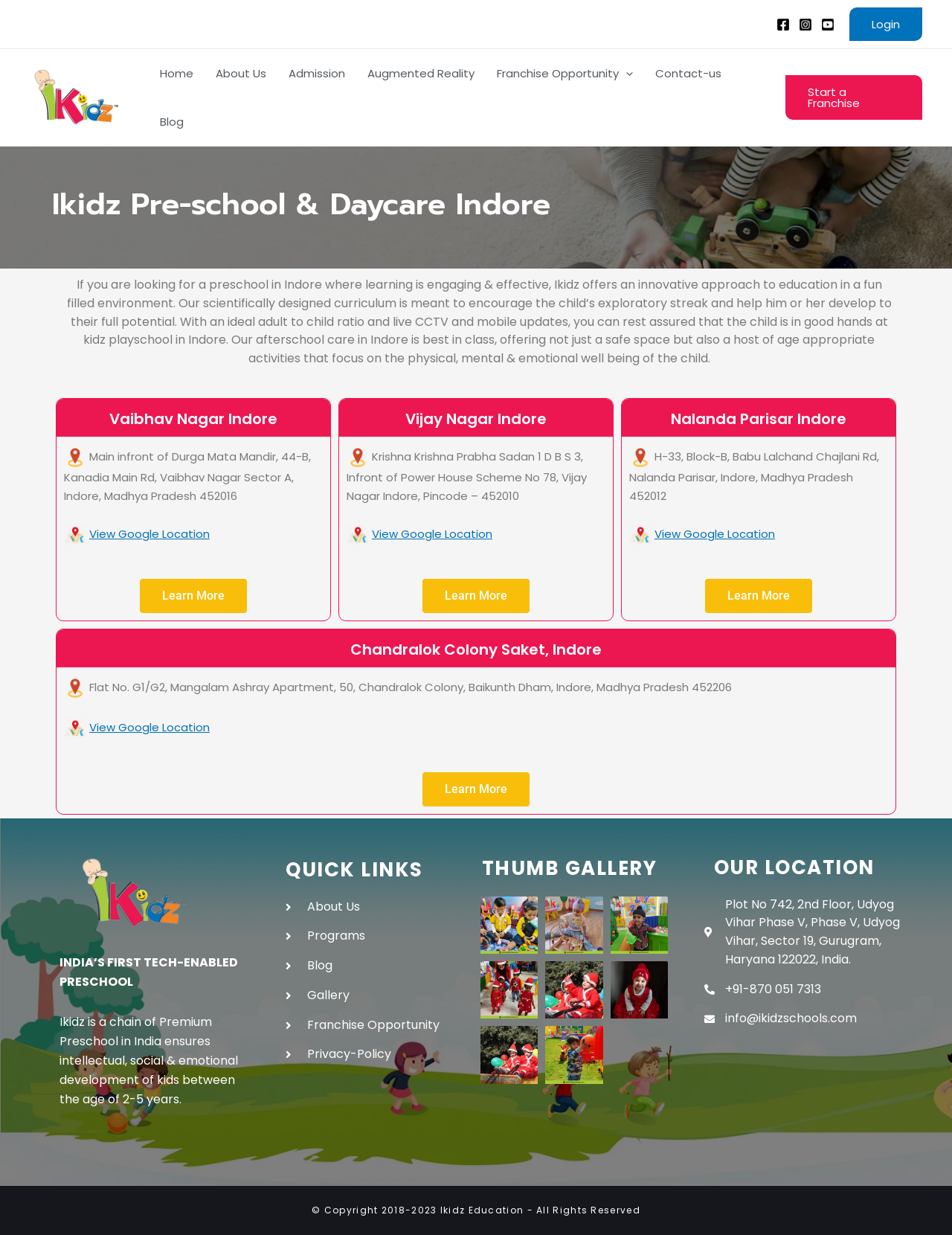Offer a meticulous caption that includes all visible features of the webpage.

This webpage is about Ikidz Preschool in Indore, India. At the top, there are social media links to Facebook, Instagram, and YouTube, accompanied by their respective icons. Next to them is a "Login" link. On the left side, there is a logo of Ikidz with a navigation menu below it, containing links to "Home", "About Us", "Admission", "Augmented Reality", "Franchise Opportunity", "Contact-us", and "Blog".

The main content of the page is divided into sections, each describing a different location of Ikidz Preschool in Indore. The first section is about Vaibhav Nagar, Indore, with a heading, a location image, an address, and a "View Google Location" link. Below it, there is a "Learn More" button. The same format is repeated for Vijay Nagar, Nalanda Parisar, and Chandralok Colony Saket, each with their respective addresses and "View Google Location" links.

In the bottom section, there is a heading "INDIA’S FIRST TECH-ENABLED PRESCHOOL" with a brief description of Ikidz. Below it, there are quick links to "About Us", "Programs", "Blog", "Gallery", "Franchise Opportunity", and "Privacy-Policy". Next to it, there is a "THUMB GALLERY" section with four images, each linking to a different preschool location in India.

Overall, the webpage provides information about Ikidz Preschool in Indore, its locations, and its features, with a focus on showcasing its tech-enabled approach to education.